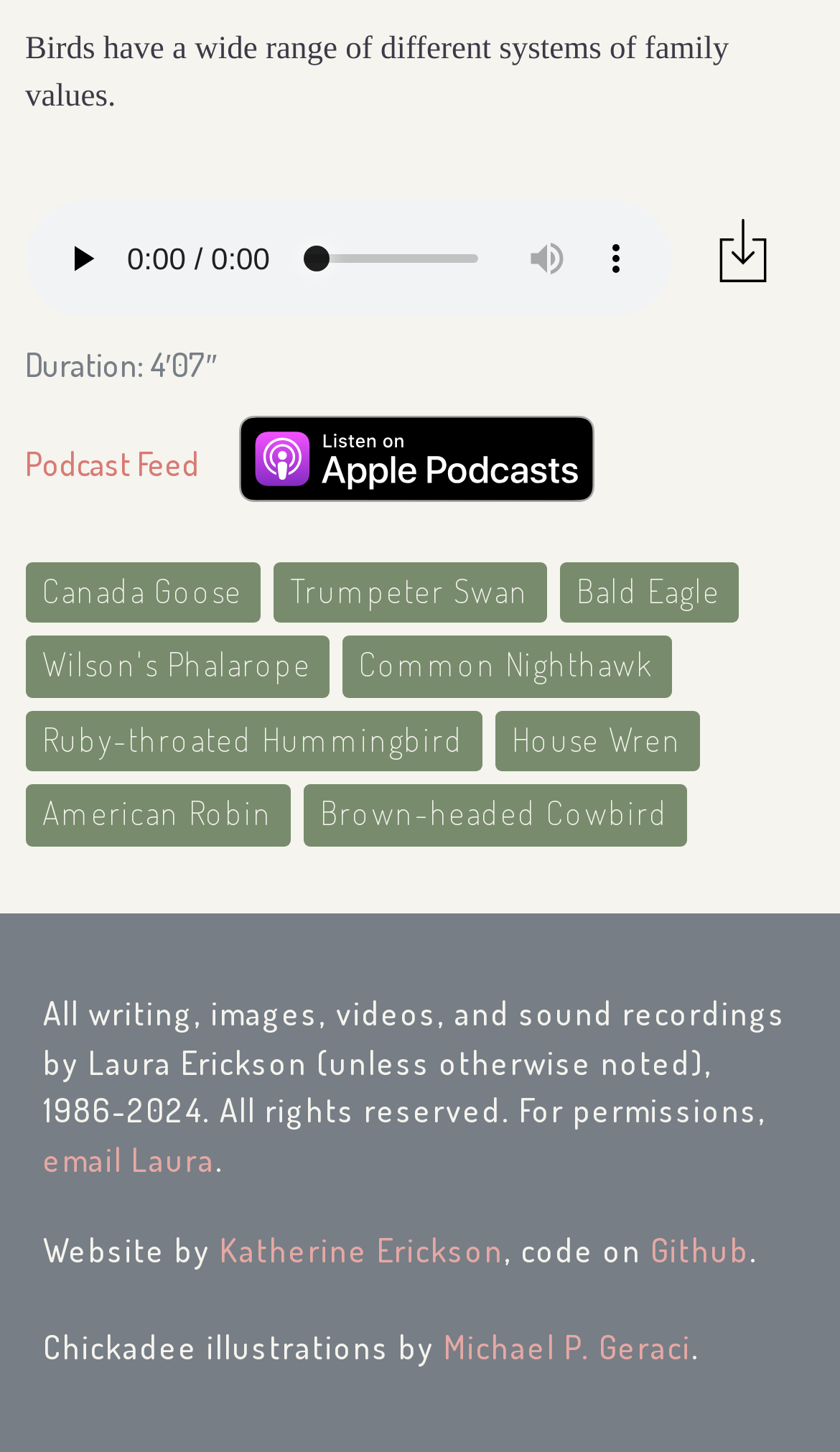Using the webpage screenshot, find the UI element described by Github. Provide the bounding box coordinates in the format (top-left x, top-left y, bottom-right x, bottom-right y), ensuring all values are floating point numbers between 0 and 1.

[0.774, 0.848, 0.892, 0.876]